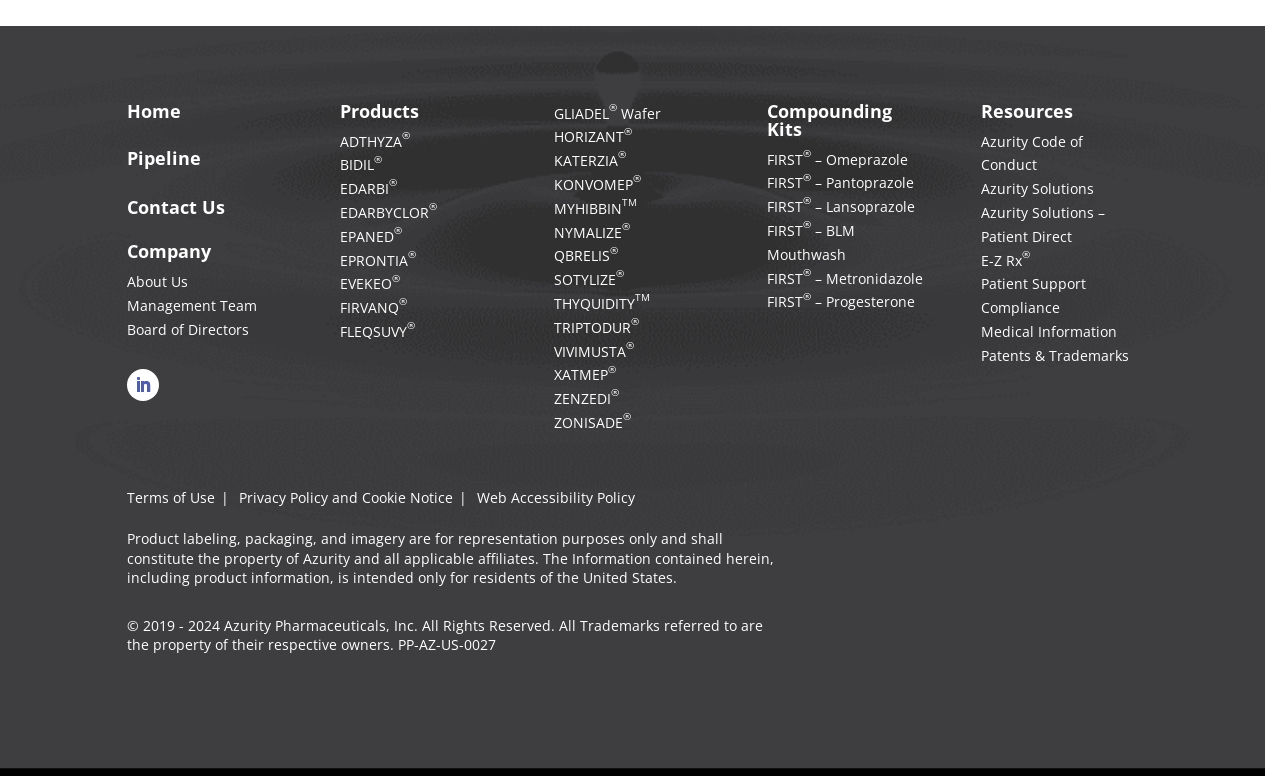Please answer the following question using a single word or phrase: What type of products does the company offer?

Pharmaceuticals